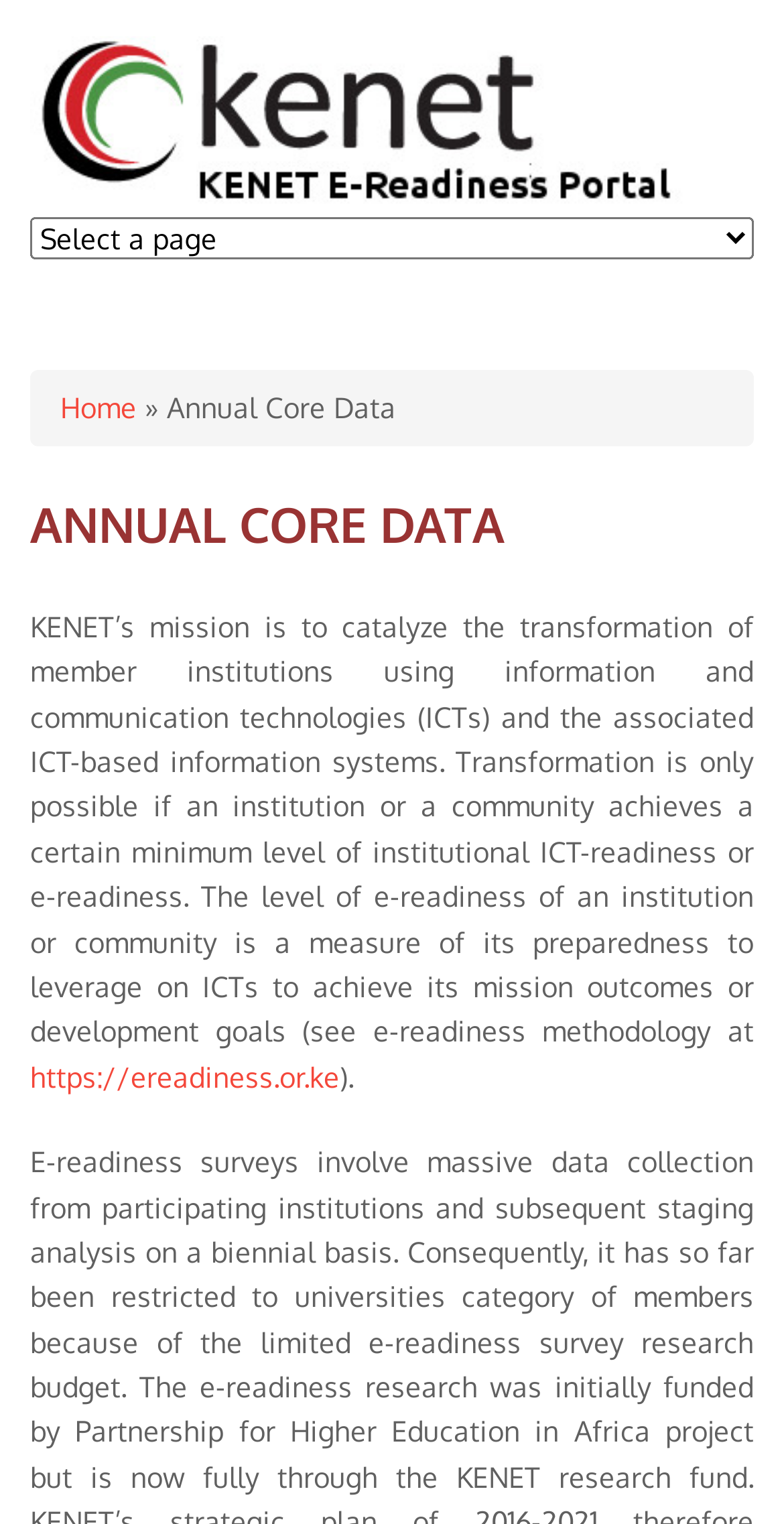What is the link provided in the webpage?
Examine the image closely and answer the question with as much detail as possible.

The link is provided in the webpage as a part of the text 'see e-readiness methodology at https://ereadiness.or.ke'.